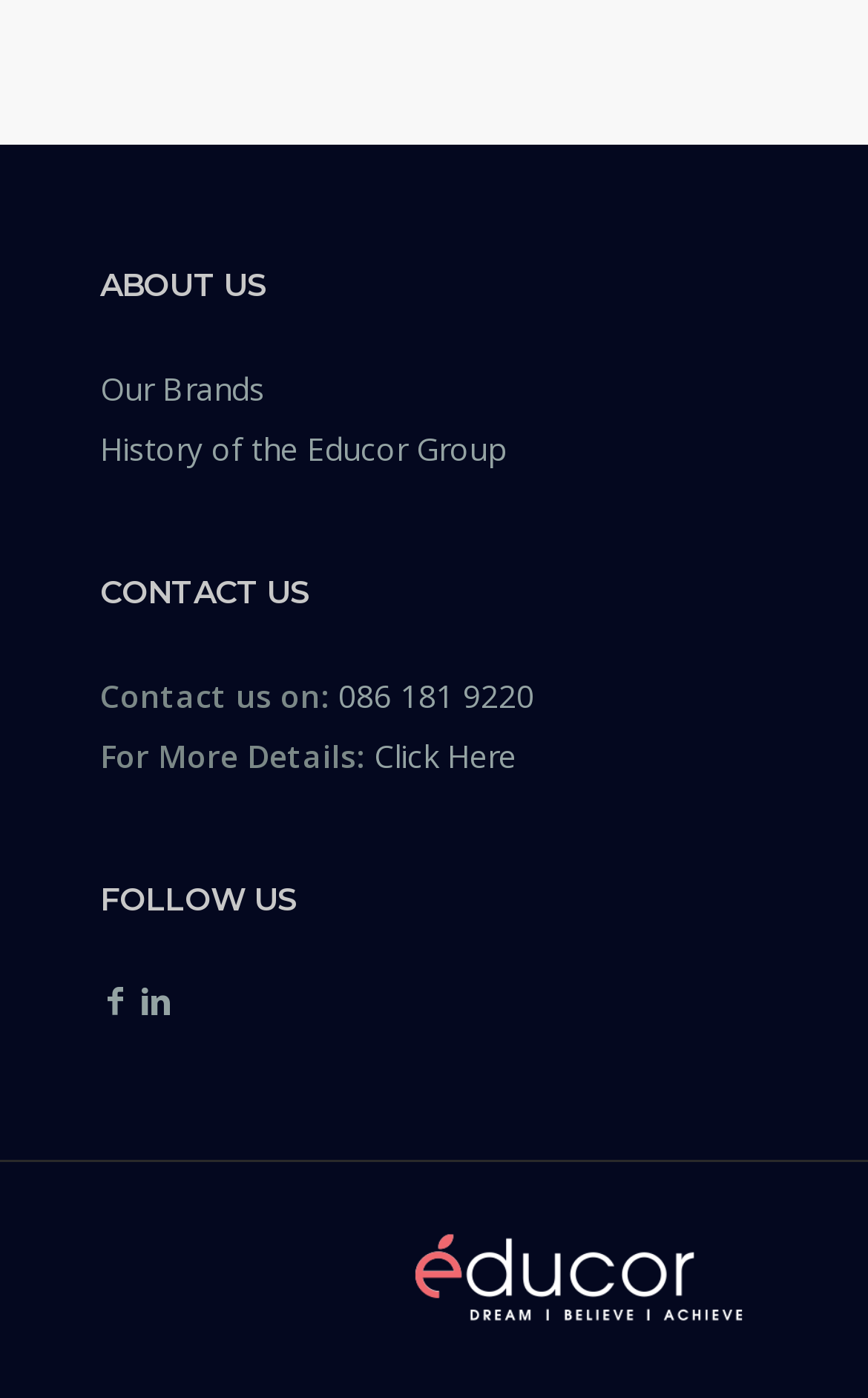What is the location of the image on the webpage?
Using the visual information, answer the question in a single word or phrase.

Bottom